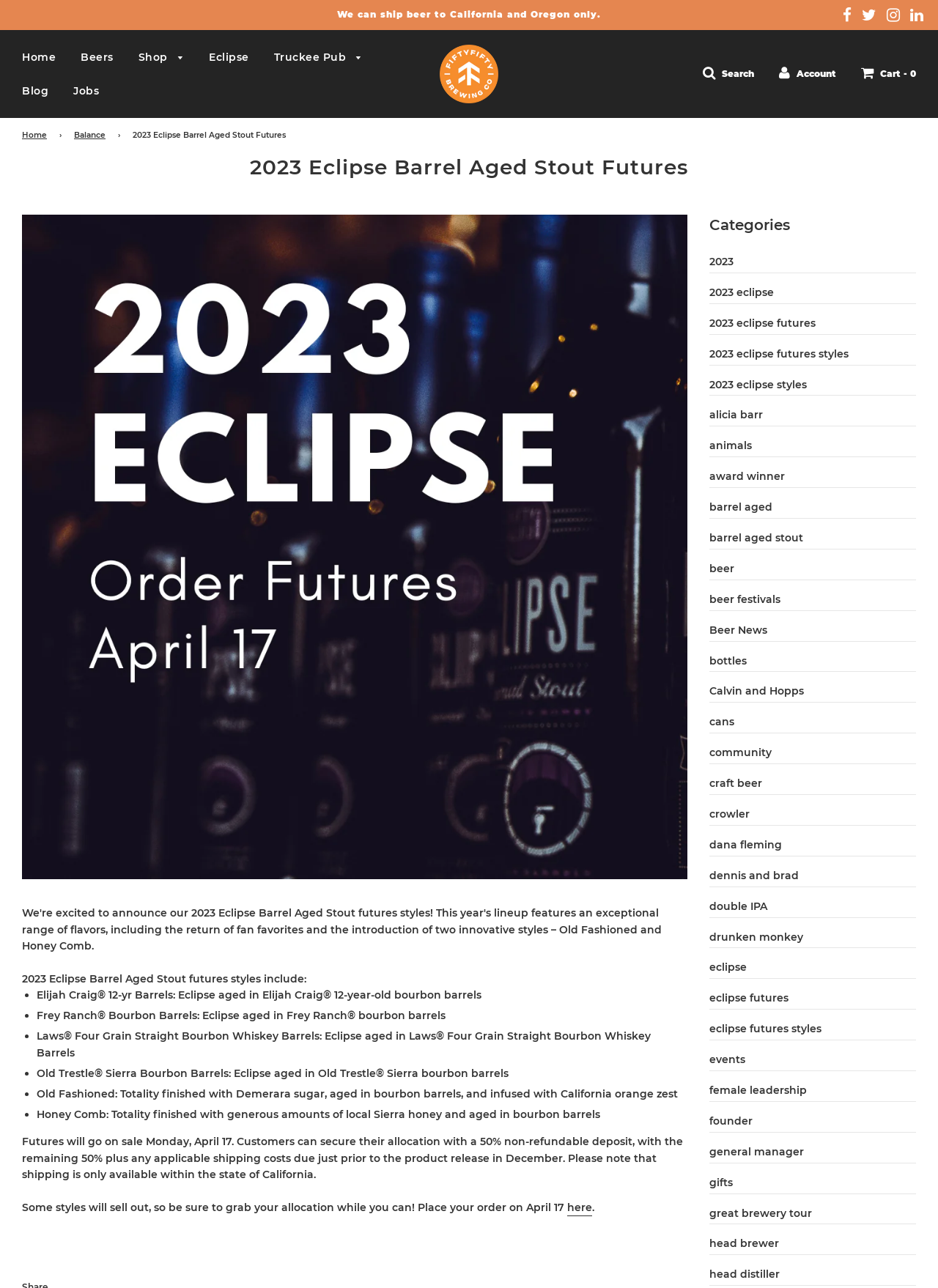Determine the bounding box coordinates for the UI element with the following description: "Calvin and Hopps". The coordinates should be four float numbers between 0 and 1, represented as [left, top, right, bottom].

[0.756, 0.532, 0.857, 0.542]